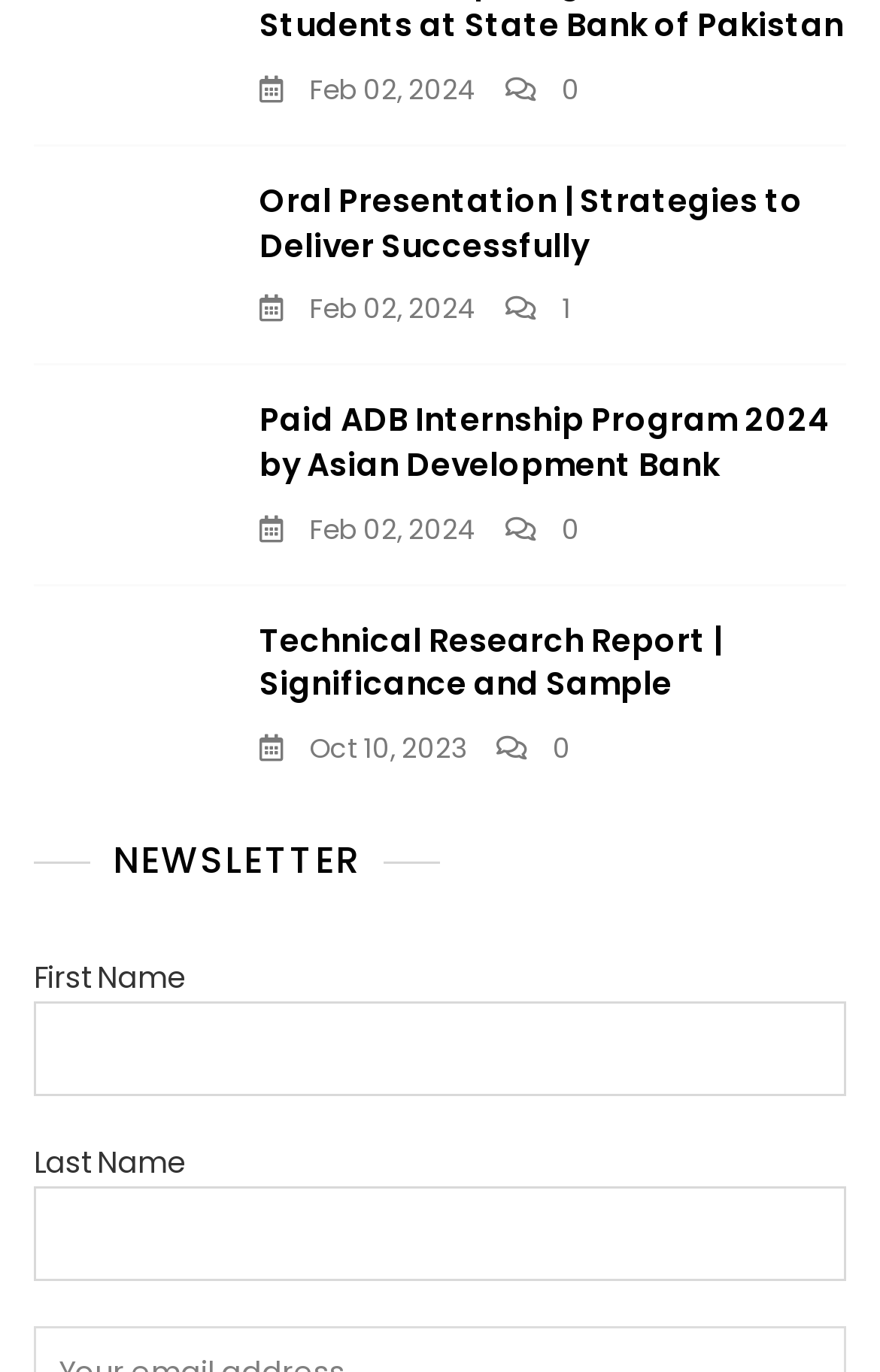Please identify the bounding box coordinates of the element that needs to be clicked to perform the following instruction: "view article about Oral Presentation".

[0.295, 0.132, 0.962, 0.196]